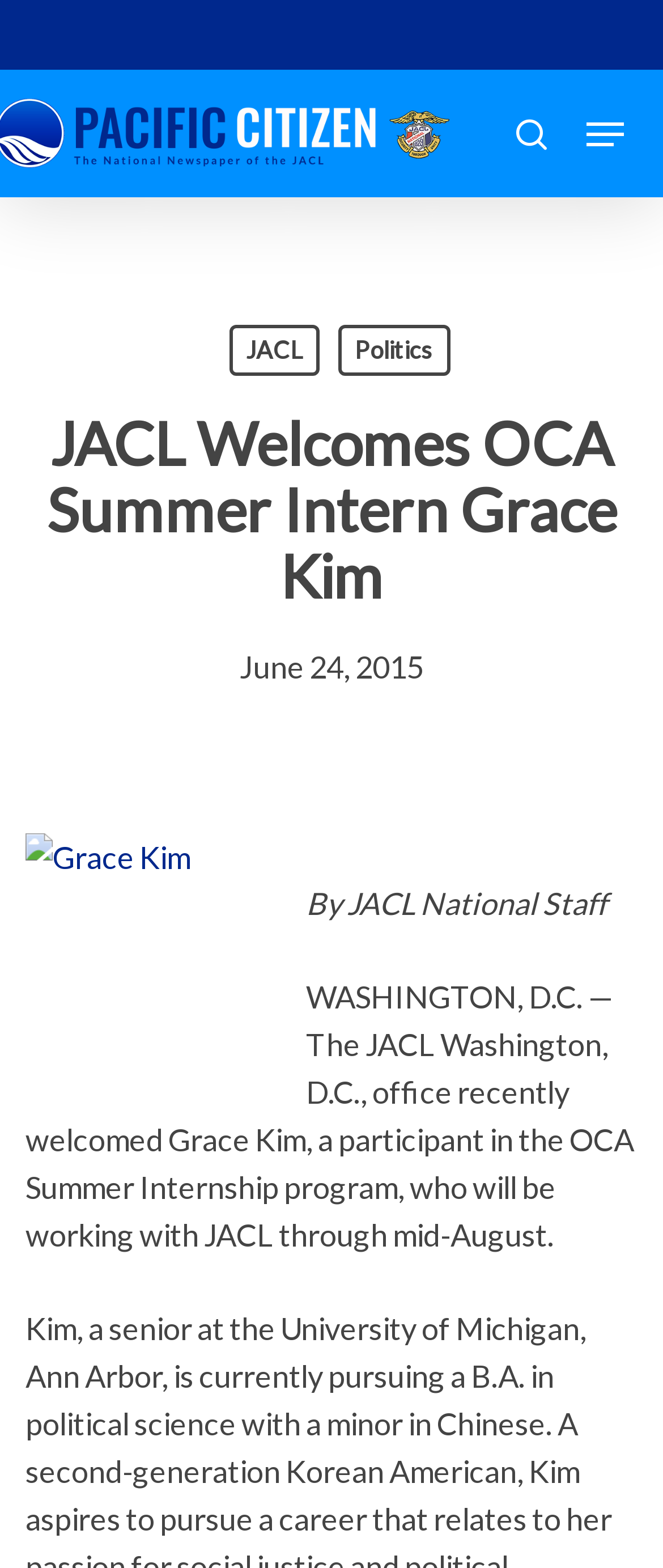From the webpage screenshot, predict the bounding box of the UI element that matches this description: "aria-label="Search" name="s" placeholder="Search"".

[0.06, 0.13, 0.94, 0.176]